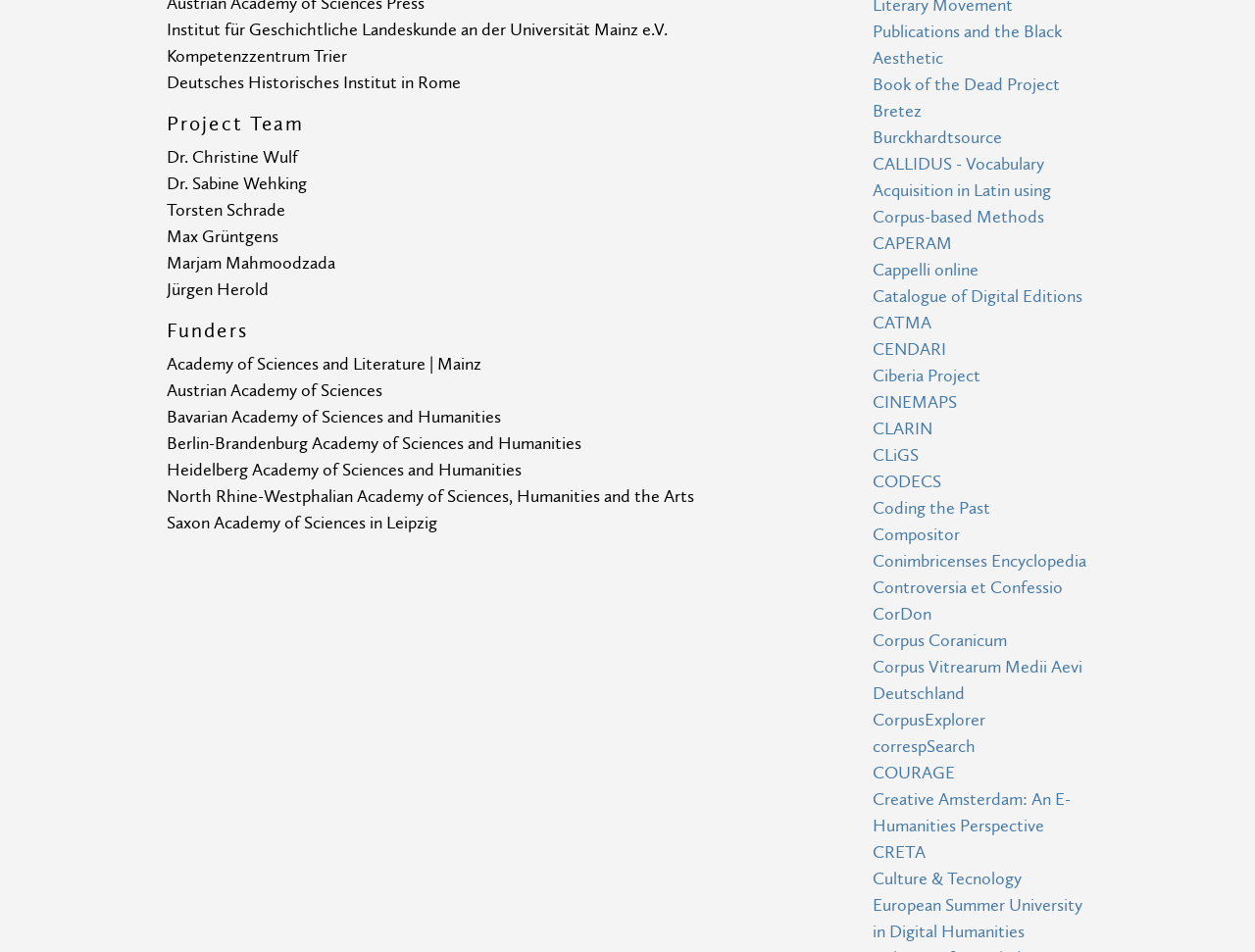Please identify the bounding box coordinates of the clickable element to fulfill the following instruction: "go to the Africa page". The coordinates should be four float numbers between 0 and 1, i.e., [left, top, right, bottom].

None